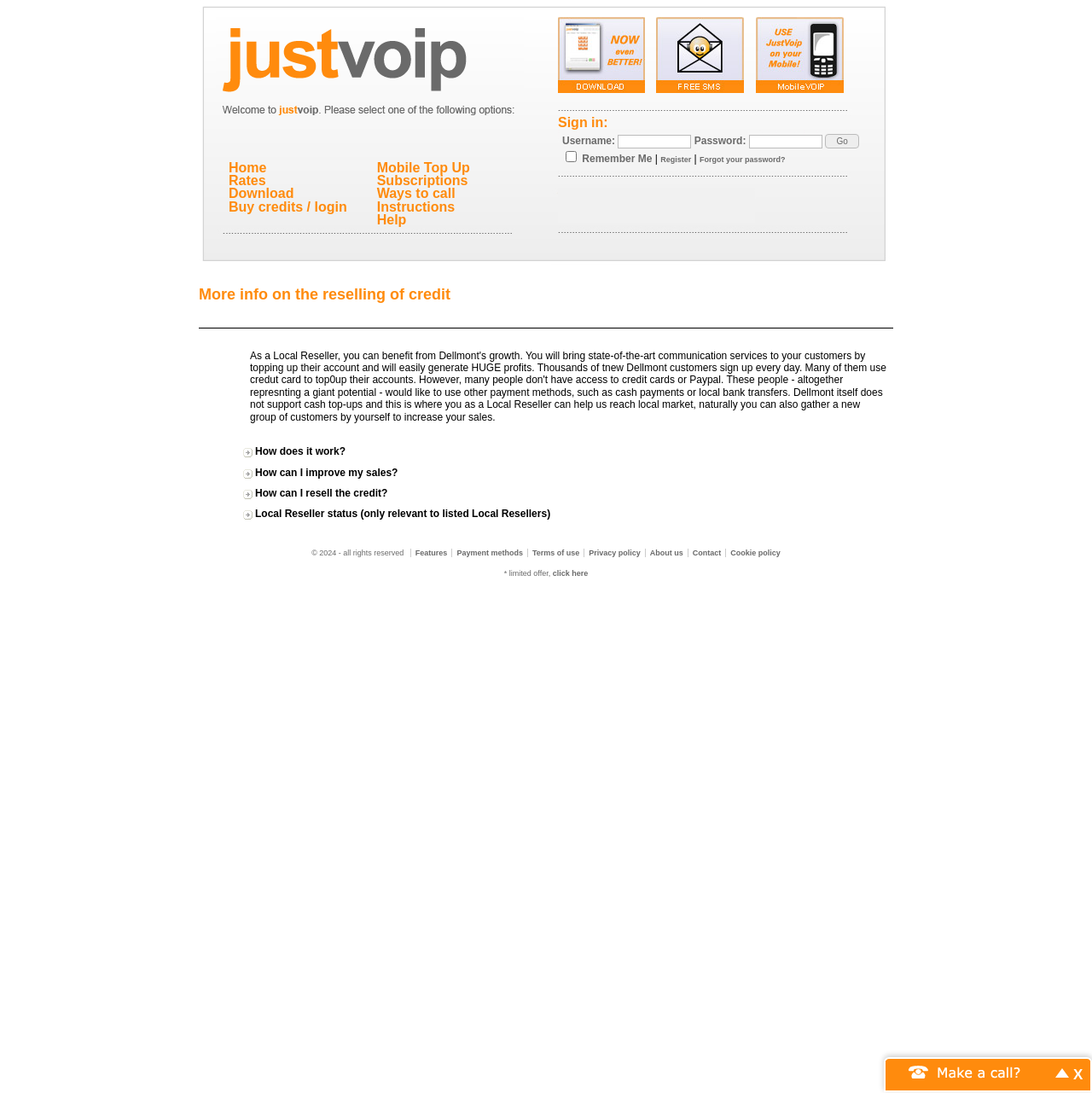Please find the bounding box coordinates of the element that you should click to achieve the following instruction: "Click on the 'Home' link". The coordinates should be presented as four float numbers between 0 and 1: [left, top, right, bottom].

[0.209, 0.146, 0.244, 0.16]